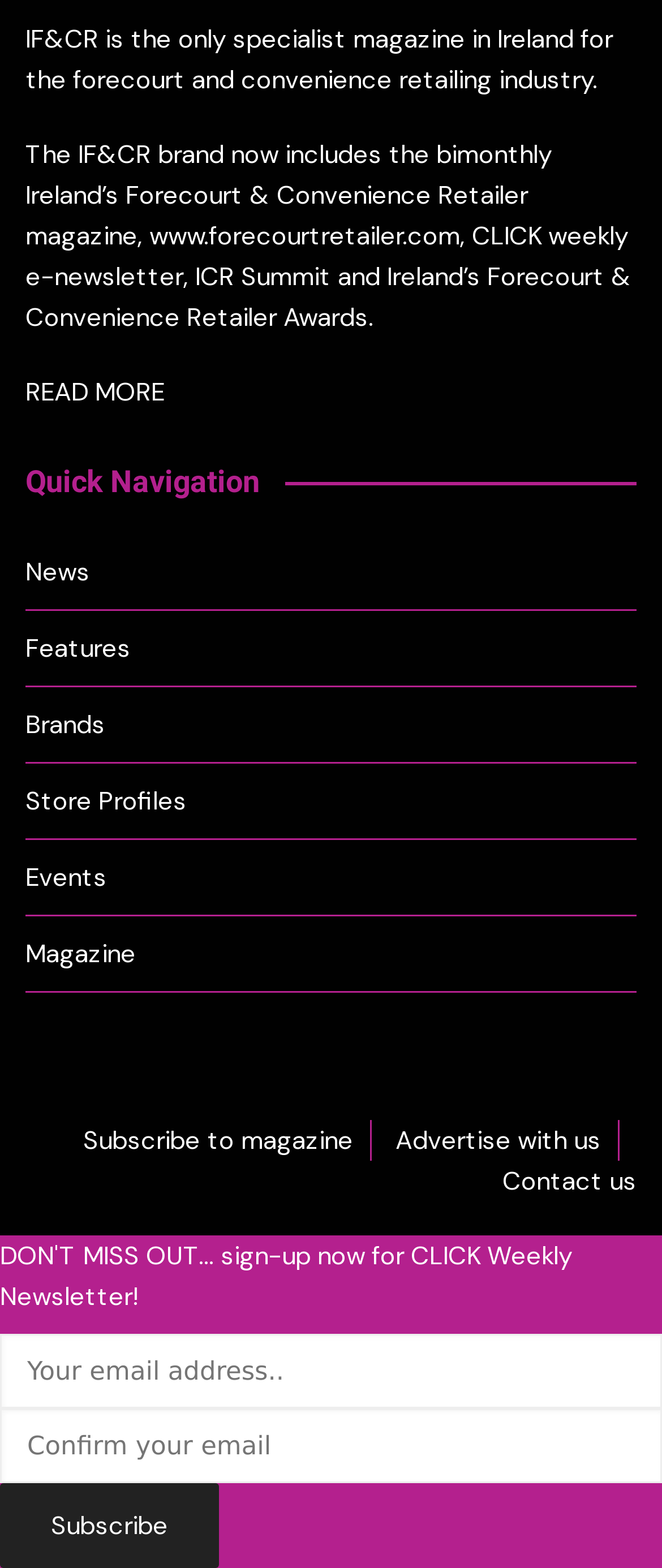Please reply to the following question using a single word or phrase: 
Where is the 'Subscribe to magazine' link located?

Middle left